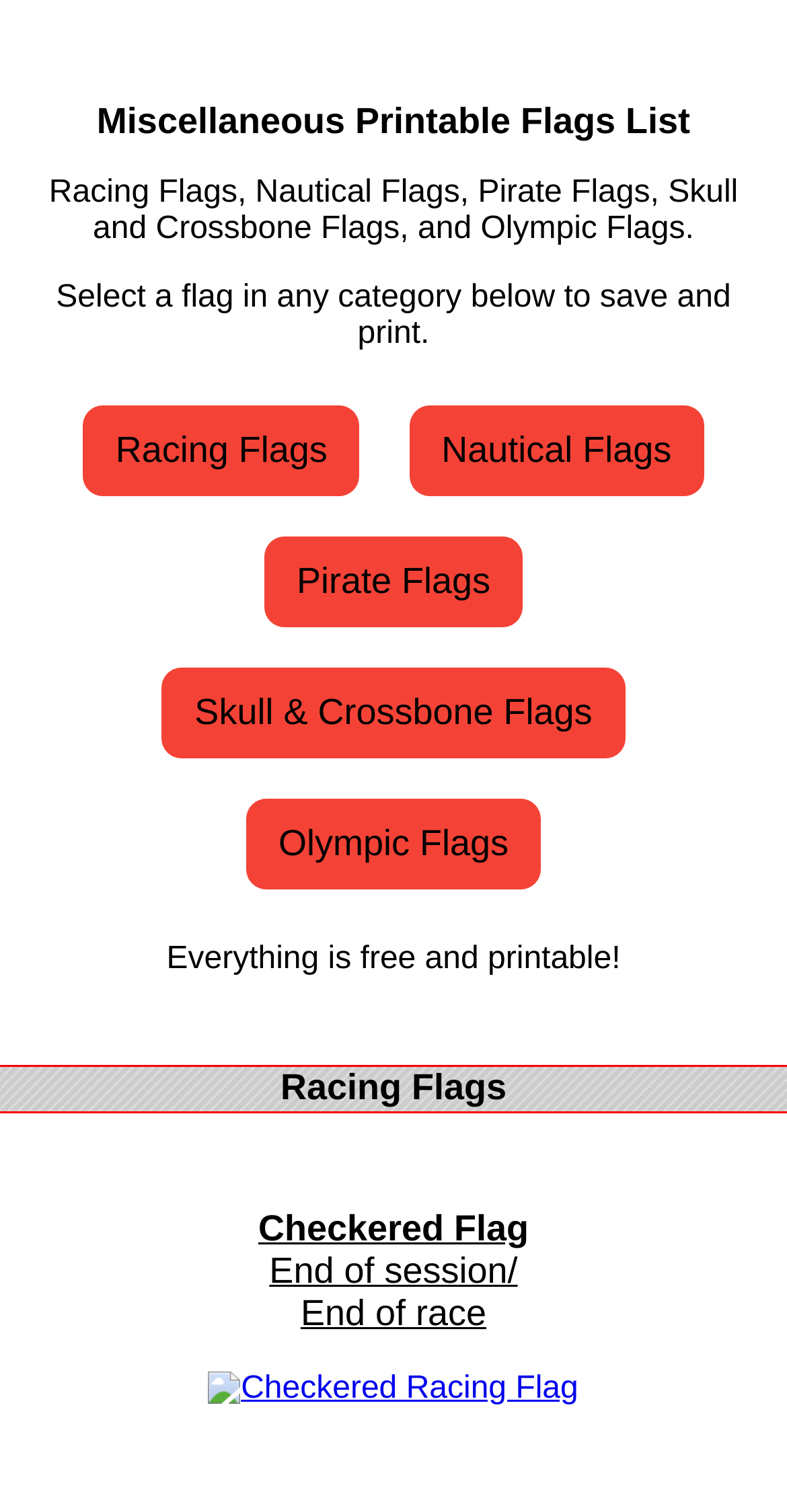Determine the bounding box coordinates of the clickable region to follow the instruction: "Click on Nautical Flags".

[0.494, 0.288, 0.92, 0.311]